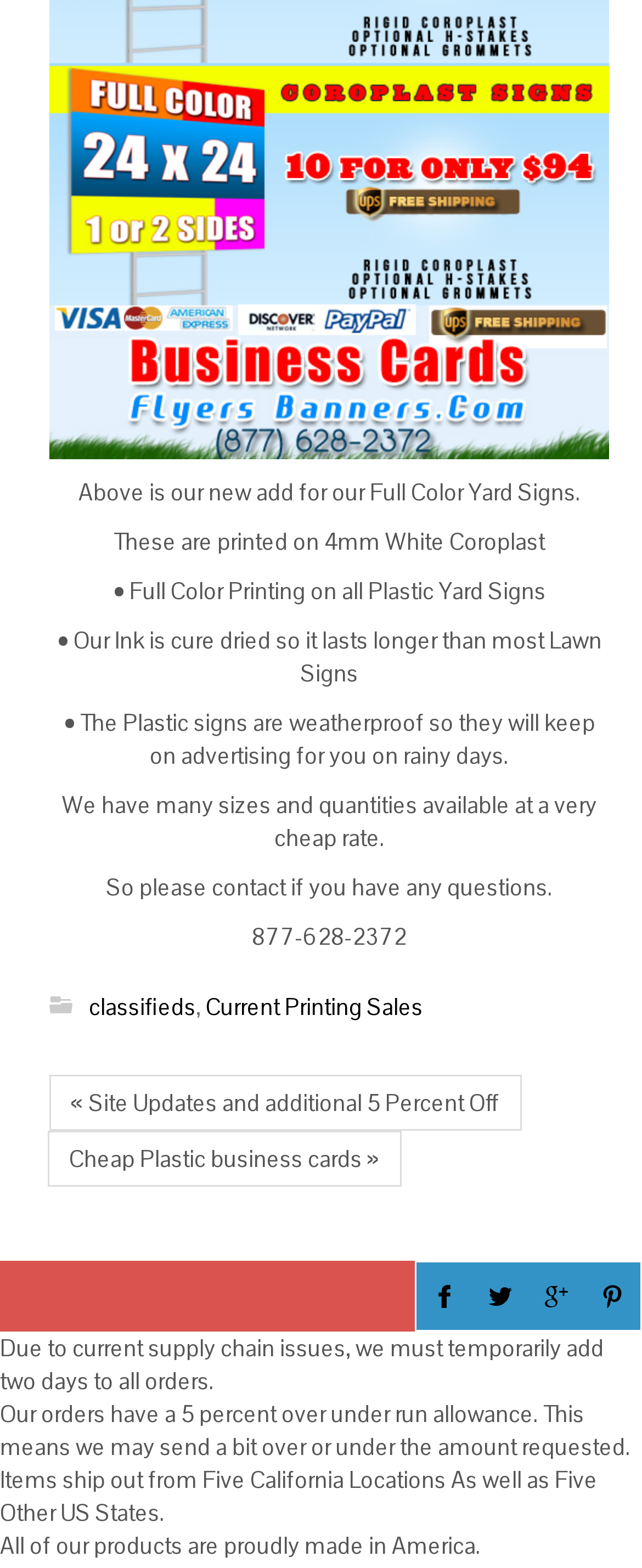What material are the yard signs printed on?
Use the image to answer the question with a single word or phrase.

4mm White Coroplast